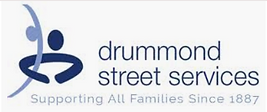What is the year mentioned in the tagline?
Offer a detailed and exhaustive answer to the question.

The tagline 'Supporting All Families Since 1887' highlights the organization's long-standing commitment to providing services for diverse family needs, and the year mentioned is 1887.